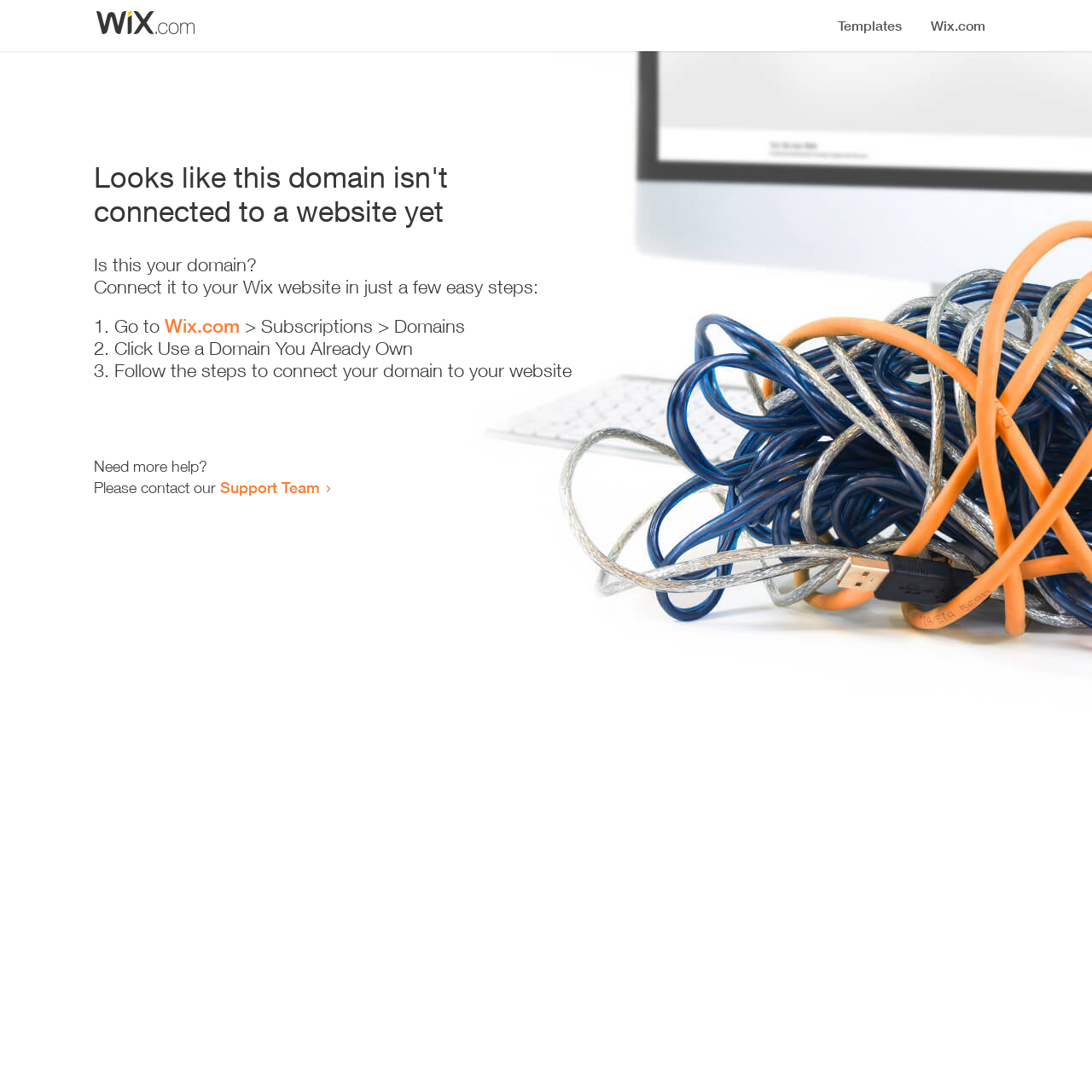What is the current status of the domain?
Refer to the image and offer an in-depth and detailed answer to the question.

The webpage indicates that the domain is not connected to a website yet, as stated in the heading 'Looks like this domain isn't connected to a website yet'.